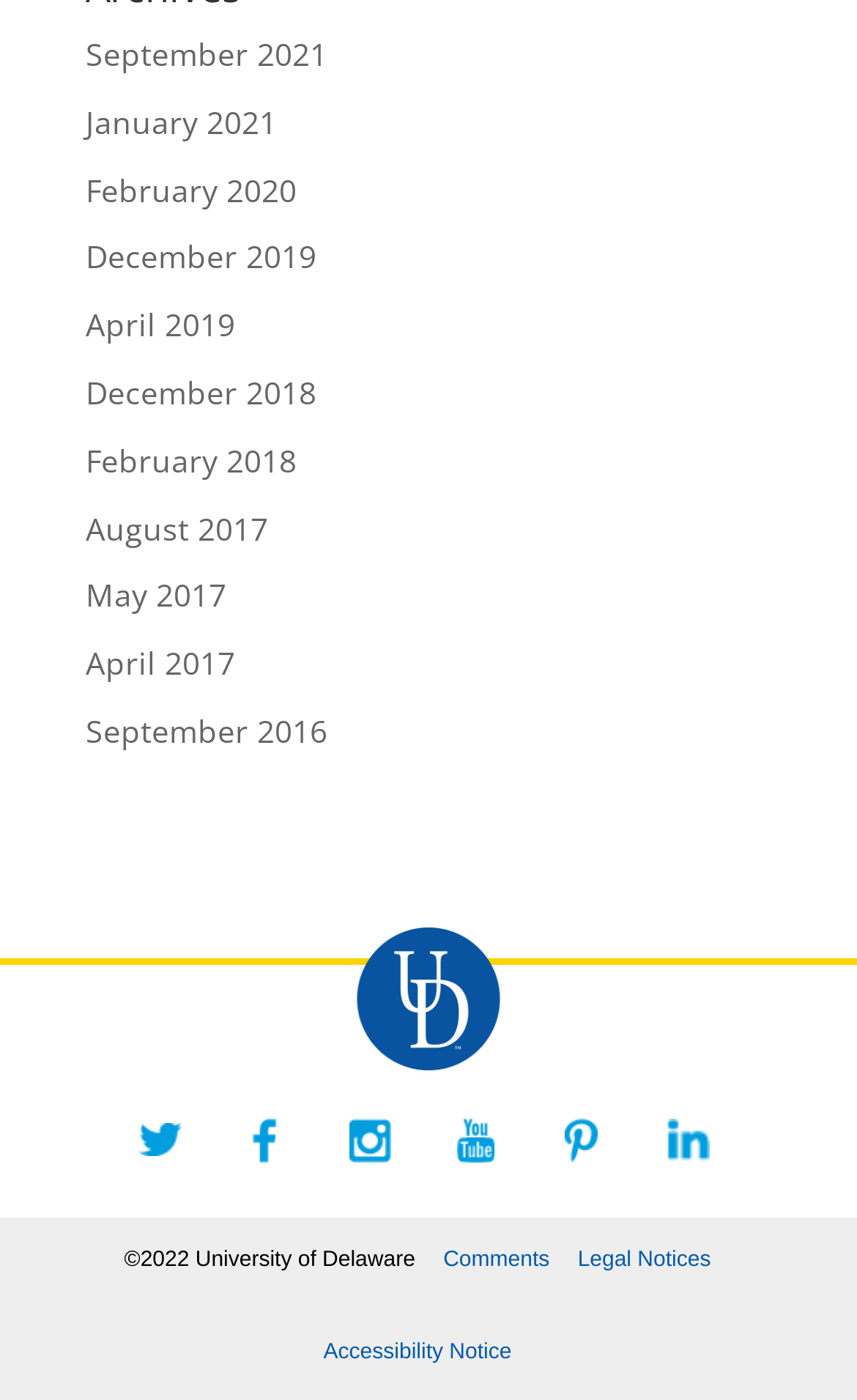Determine the bounding box coordinates of the region to click in order to accomplish the following instruction: "Check Legal Notices". Provide the coordinates as four float numbers between 0 and 1, specifically [left, top, right, bottom].

[0.674, 0.891, 0.829, 0.909]